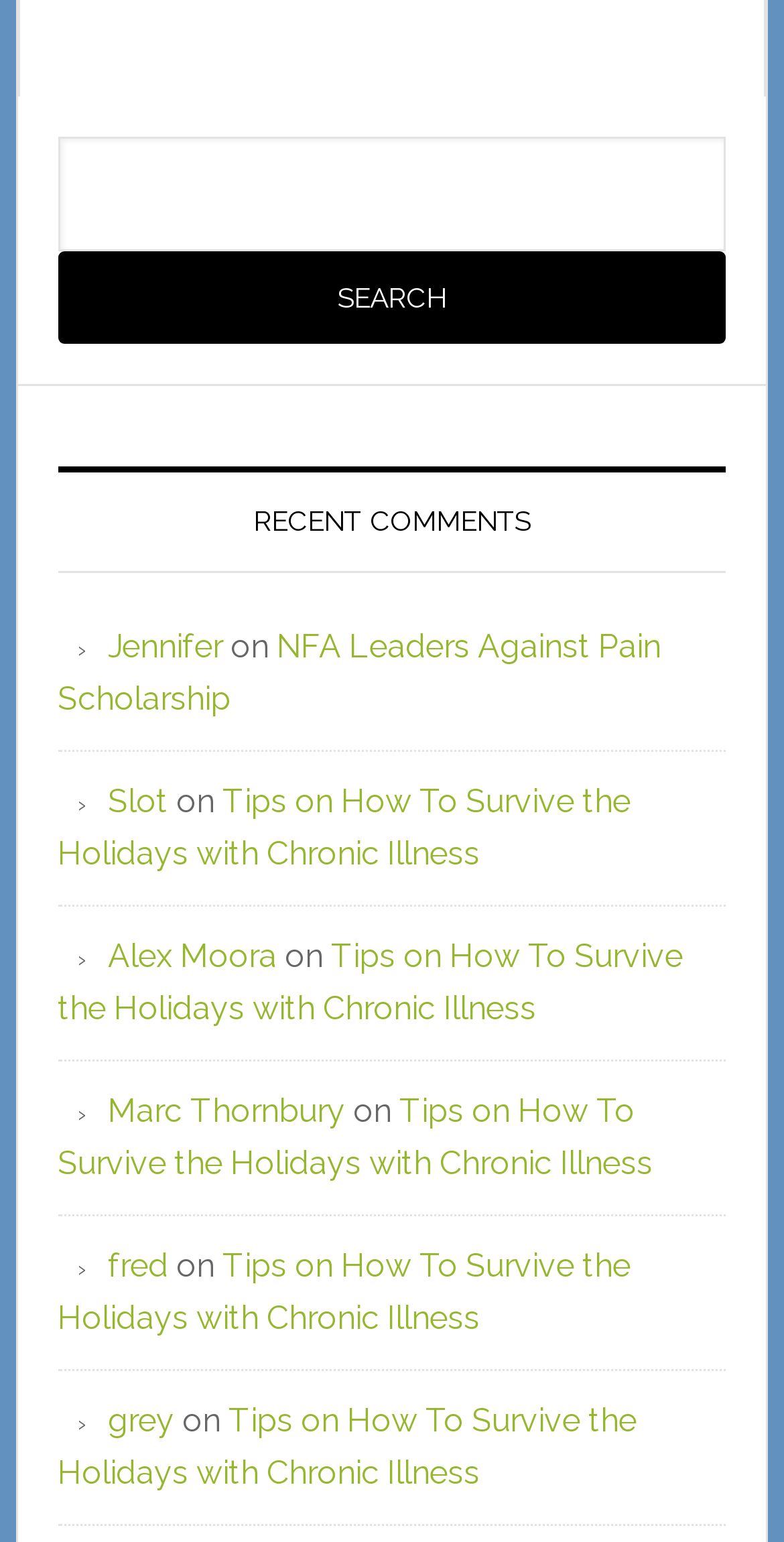Can you find the bounding box coordinates of the area I should click to execute the following instruction: "read Jennifer's comment"?

[0.138, 0.406, 0.284, 0.431]